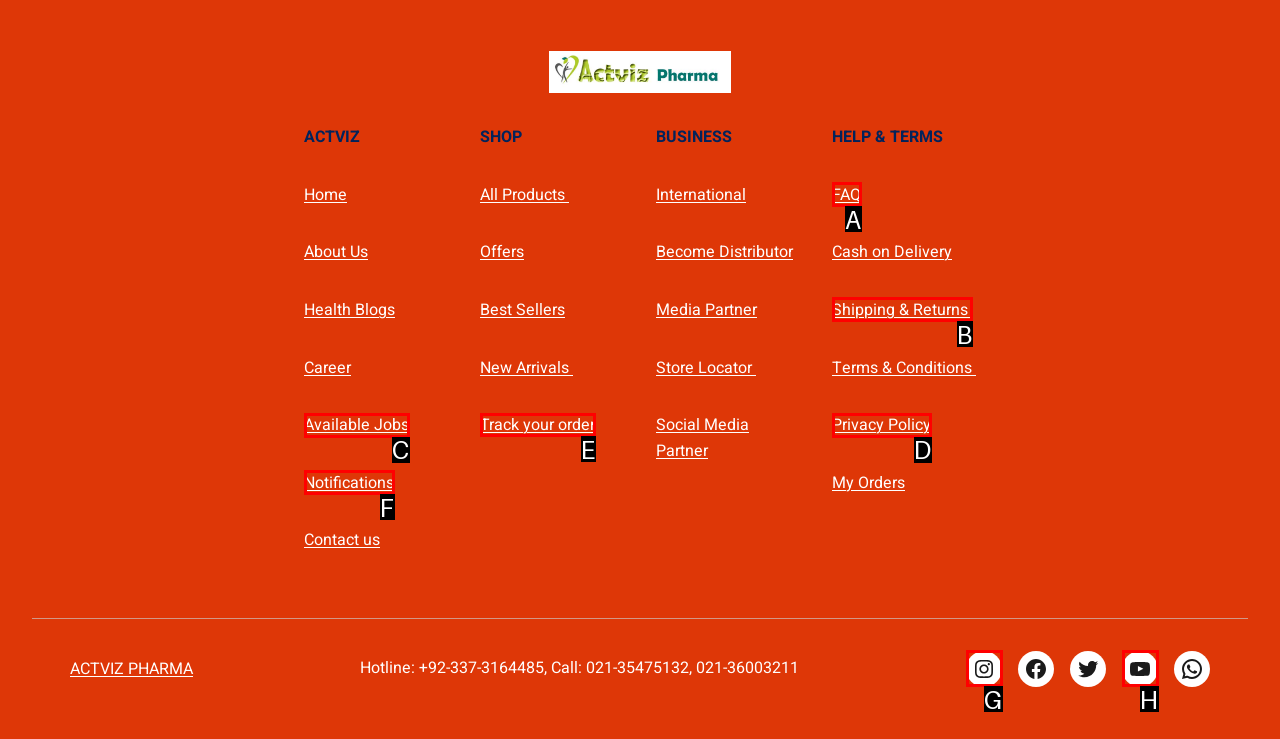Which UI element's letter should be clicked to achieve the task: Track your order
Provide the letter of the correct choice directly.

E